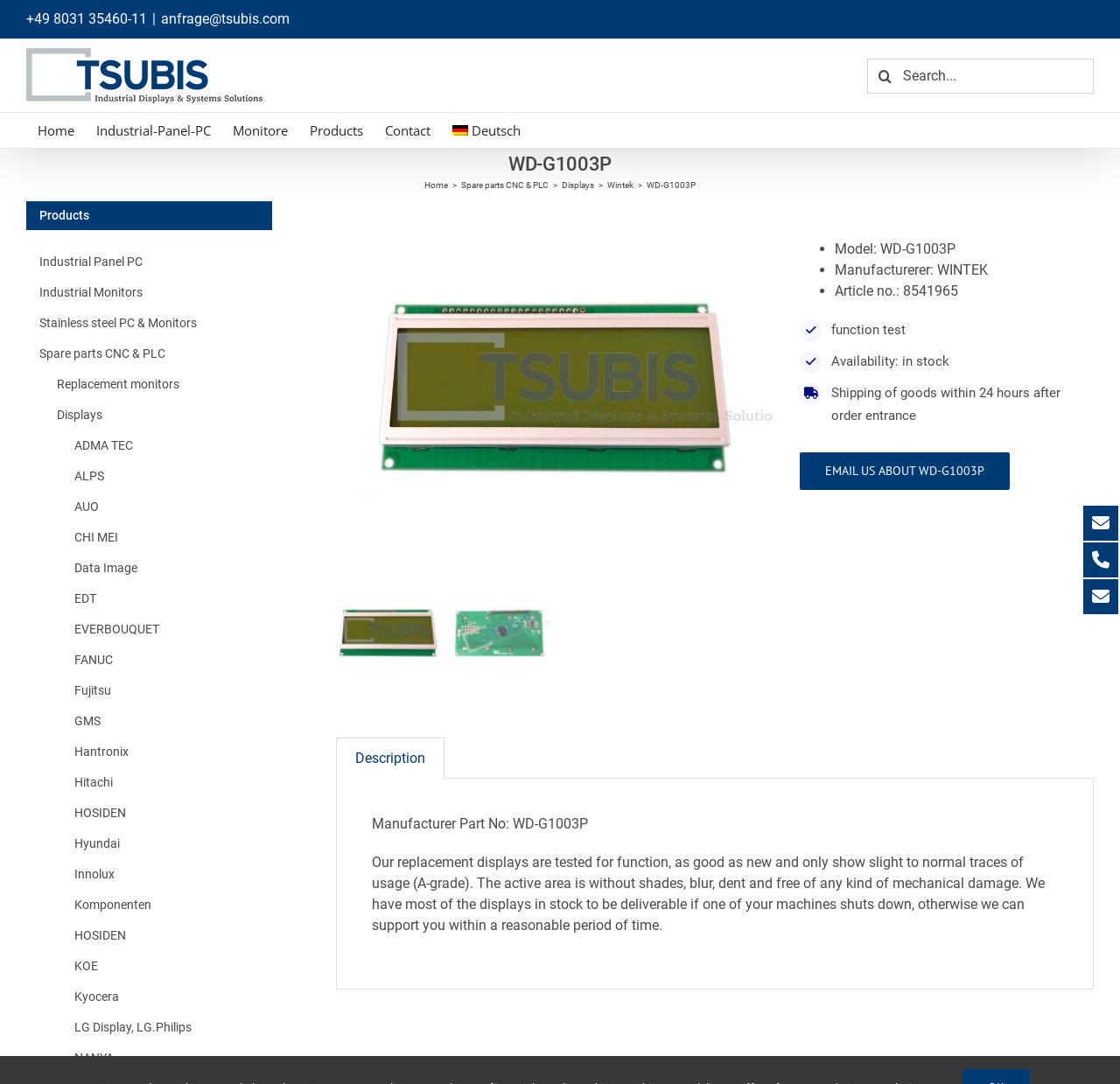From the webpage screenshot, predict the bounding box of the UI element that matches this description: "Email us about WD-G1003P".

[0.714, 0.417, 0.901, 0.452]